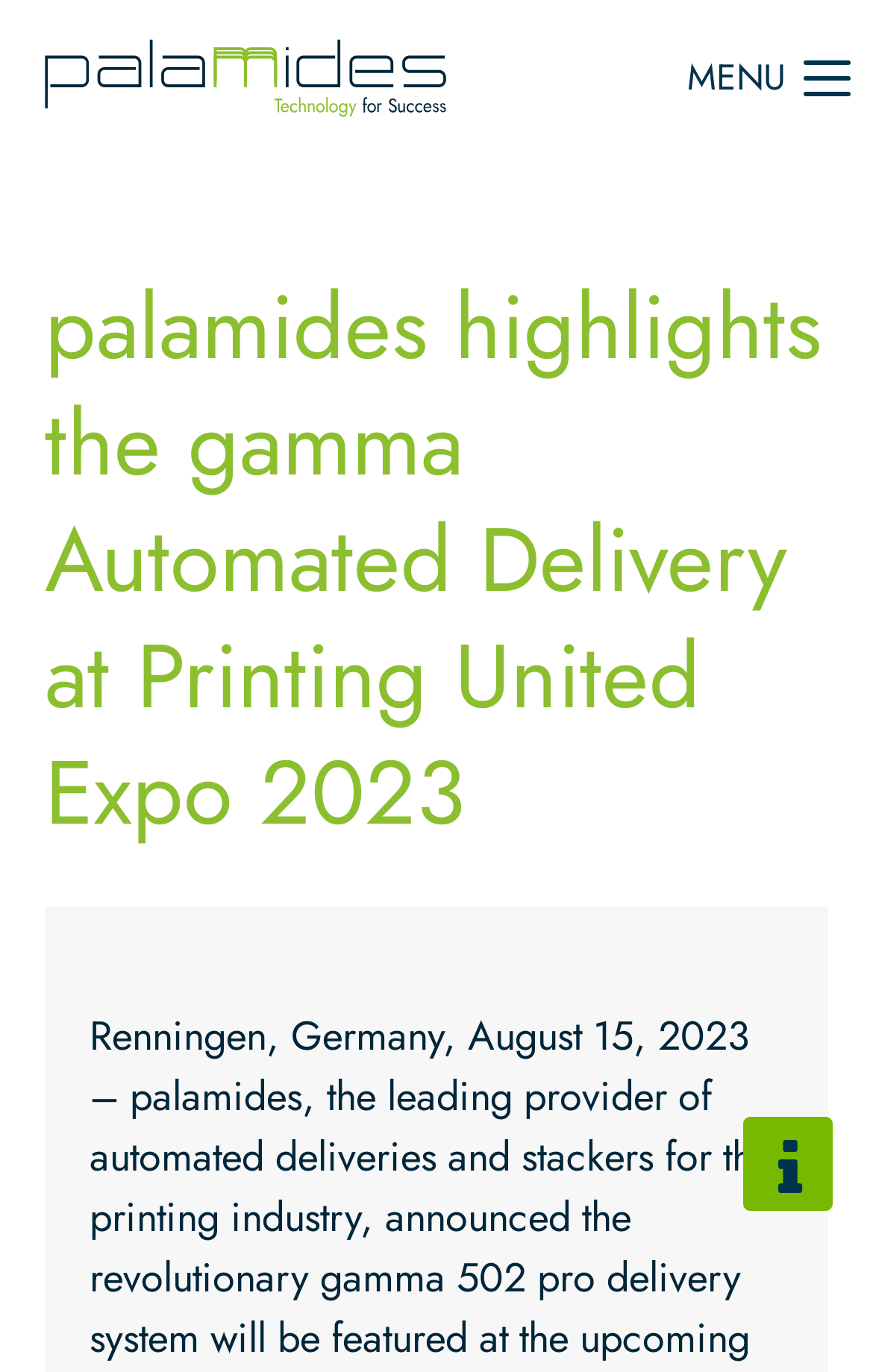Please identify and generate the text content of the webpage's main heading.

palamides highlights the gamma Automated Delivery at Printing United Expo 2023